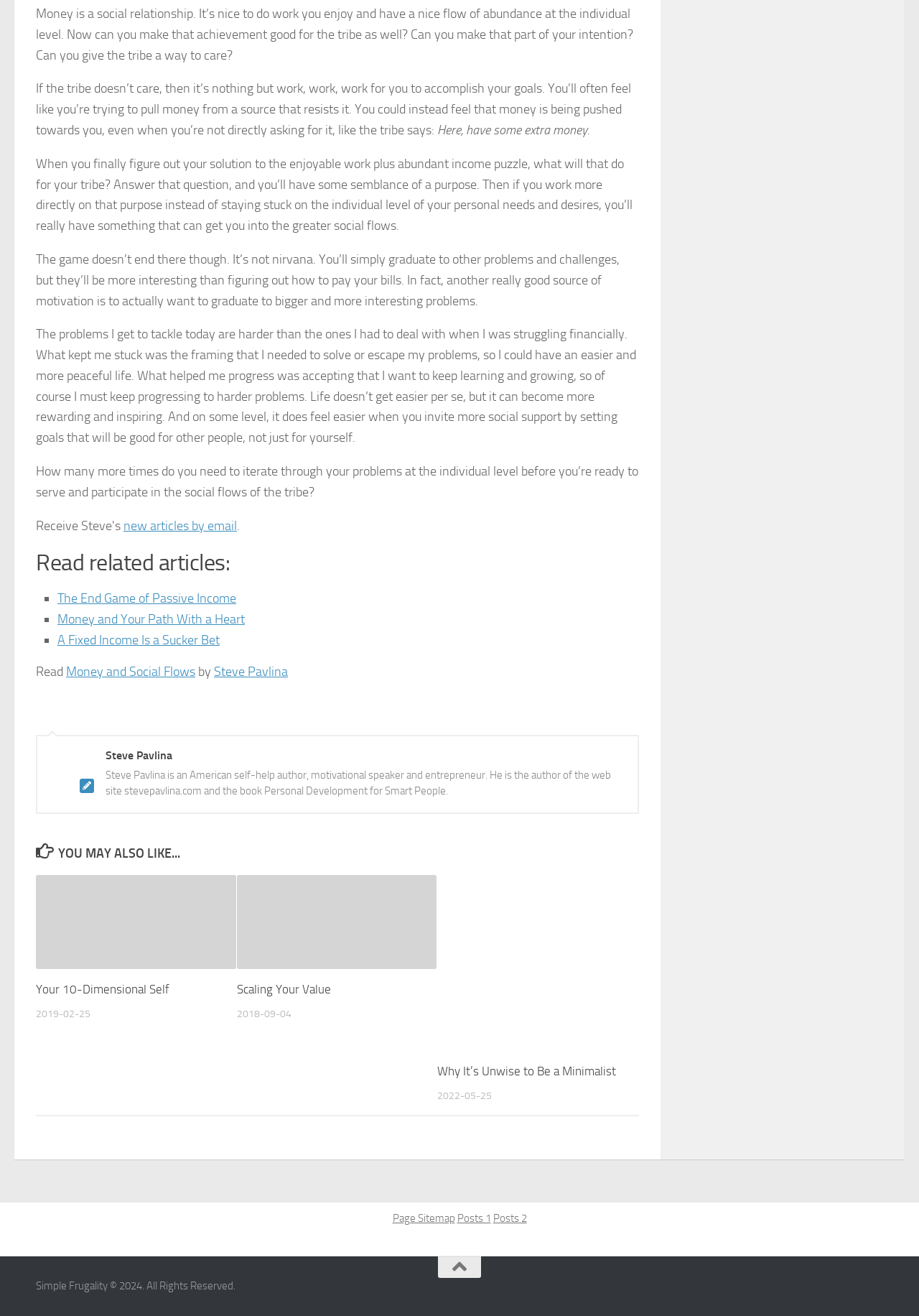What is the date of the article 'Your 10-Dimensional Self'?
Look at the screenshot and provide an in-depth answer.

I found the date by looking at the text '2019-02-25' which is located below the article title 'Your 10-Dimensional Self'.